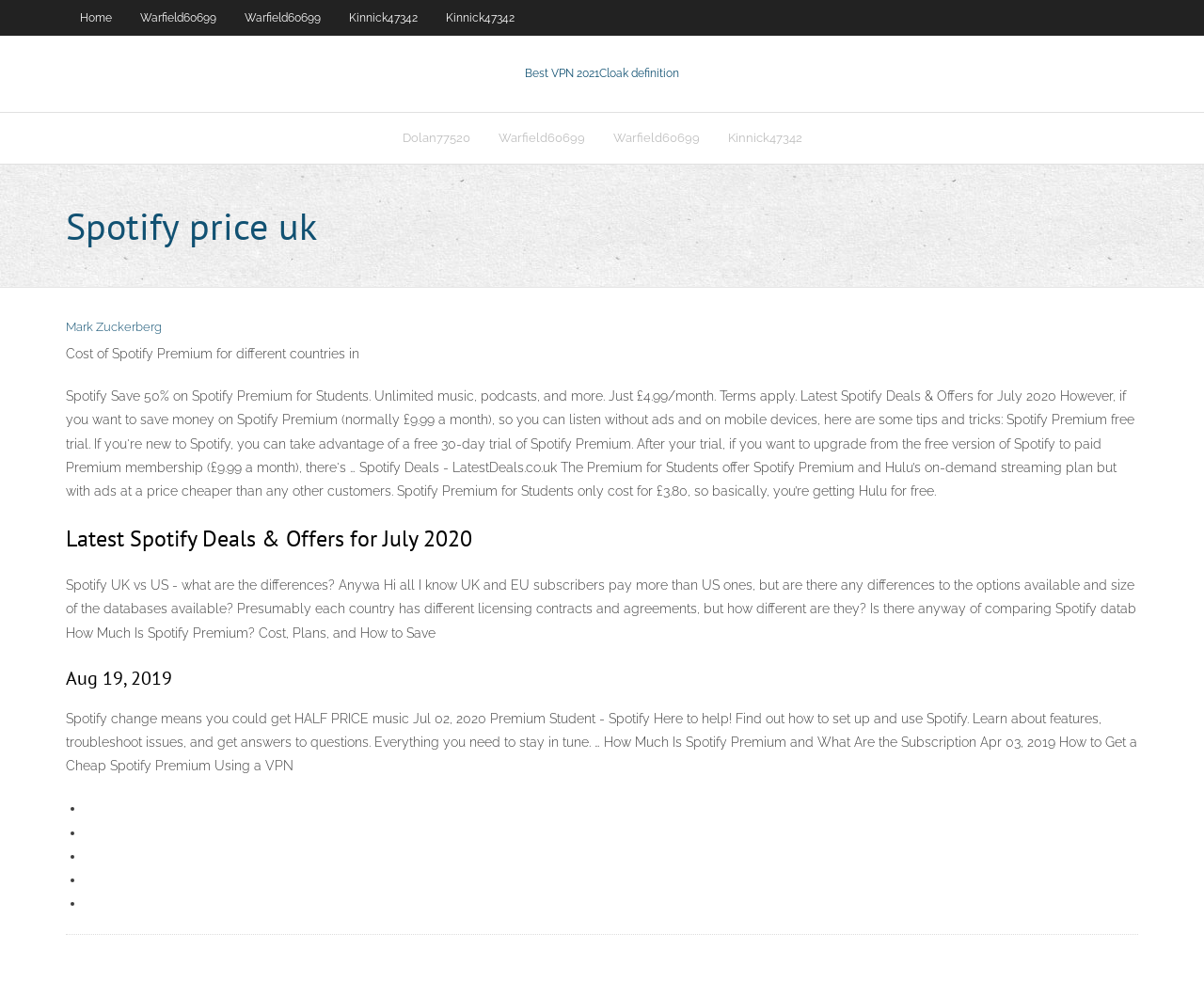Describe all significant elements and features of the webpage.

The webpage appears to be a blog or article page focused on Spotify, with a title "Spotify price uk ioukn". At the top, there is a navigation menu with links to "Home", "Warfield60699", "Kinnick47342", and others, stretching across the top of the page.

Below the navigation menu, there is a section with a link to "Best VPN 2021Cloak definition", which is divided into two parts: "Best VPN 2021" and "VPN 2021". 

On the left side of the page, there is a table of contents or a list of links, including "Dolan77520", "Warfield60699", and "Kinnick47342", which are stacked vertically.

The main content of the page starts with a heading "Spotify price uk", followed by a link to "Mark Zuckerberg". Below that, there is a paragraph of text discussing the cost of Spotify Premium for different countries.

The page then features a series of headings and articles, including "Latest Spotify Deals & Offers for July 2020", "Spotify UK vs US - what are the differences?", "How Much Is Spotify Premium? Cost, Plans, and How to Save", and "Aug 19, 2019". These articles appear to be stacked vertically, with each one discussing a different aspect of Spotify.

Further down the page, there are more articles, including "Spotify change means you could get HALF PRICE music", "How Much Is Spotify Premium and What Are the Subscription", and "How to Get a Cheap Spotify Premium Using a VPN". These articles are also stacked vertically, with a list of bullet points at the bottom of the page.